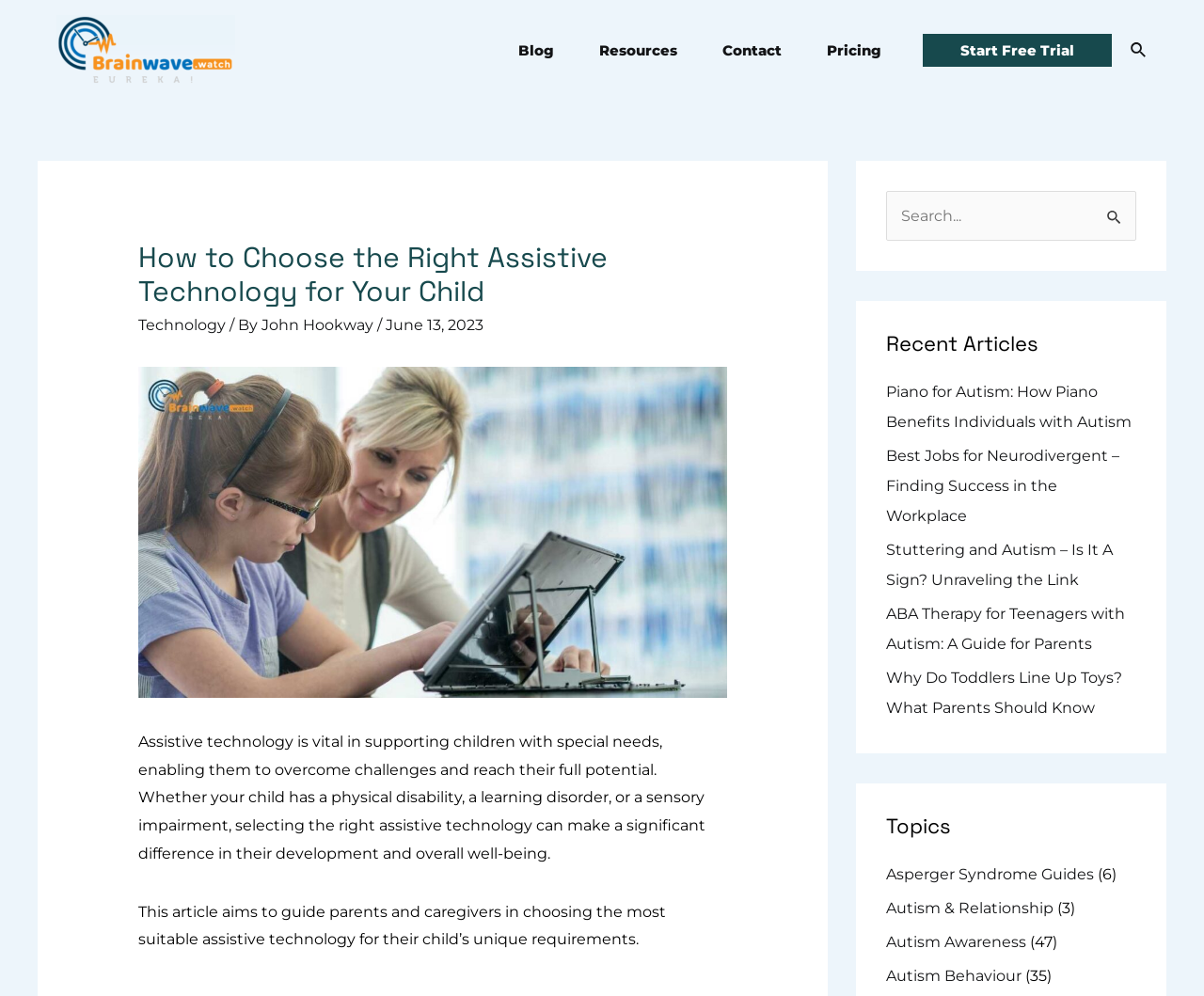Offer a comprehensive description of the webpage’s content and structure.

This webpage is about choosing the right assistive technology for children with special needs. At the top left corner, there is a logo of Brainwave Watch. To the right of the logo, there is a navigation menu with links to "Blog", "Resources", "Contact", and "Pricing". On the top right corner, there is a "Start Free Trial" button and a search icon.

Below the navigation menu, there is a header section with a title "How to Choose the Right Assistive Technology for Your Child" and a subtitle "By John Hookway, June 13, 2023". There is also an image related to auditory impairment.

The main content of the webpage is divided into two sections. The first section provides an introduction to the importance of assistive technology for children with special needs, stating that it can make a significant difference in their development and overall well-being. The second section aims to guide parents and caregivers in choosing the most suitable assistive technology for their child's unique requirements.

On the right side of the webpage, there is a search box with a "Search Submit" button. Below the search box, there is a section titled "Recent Articles" with links to five articles related to autism and neurodivergence. Further down, there is a section titled "Topics" with links to guides and articles on specific topics, such as Asperger Syndrome, Autism & Relationship, Autism Awareness, and Autism Behaviour. Each topic has a number in parentheses, indicating the number of related articles.